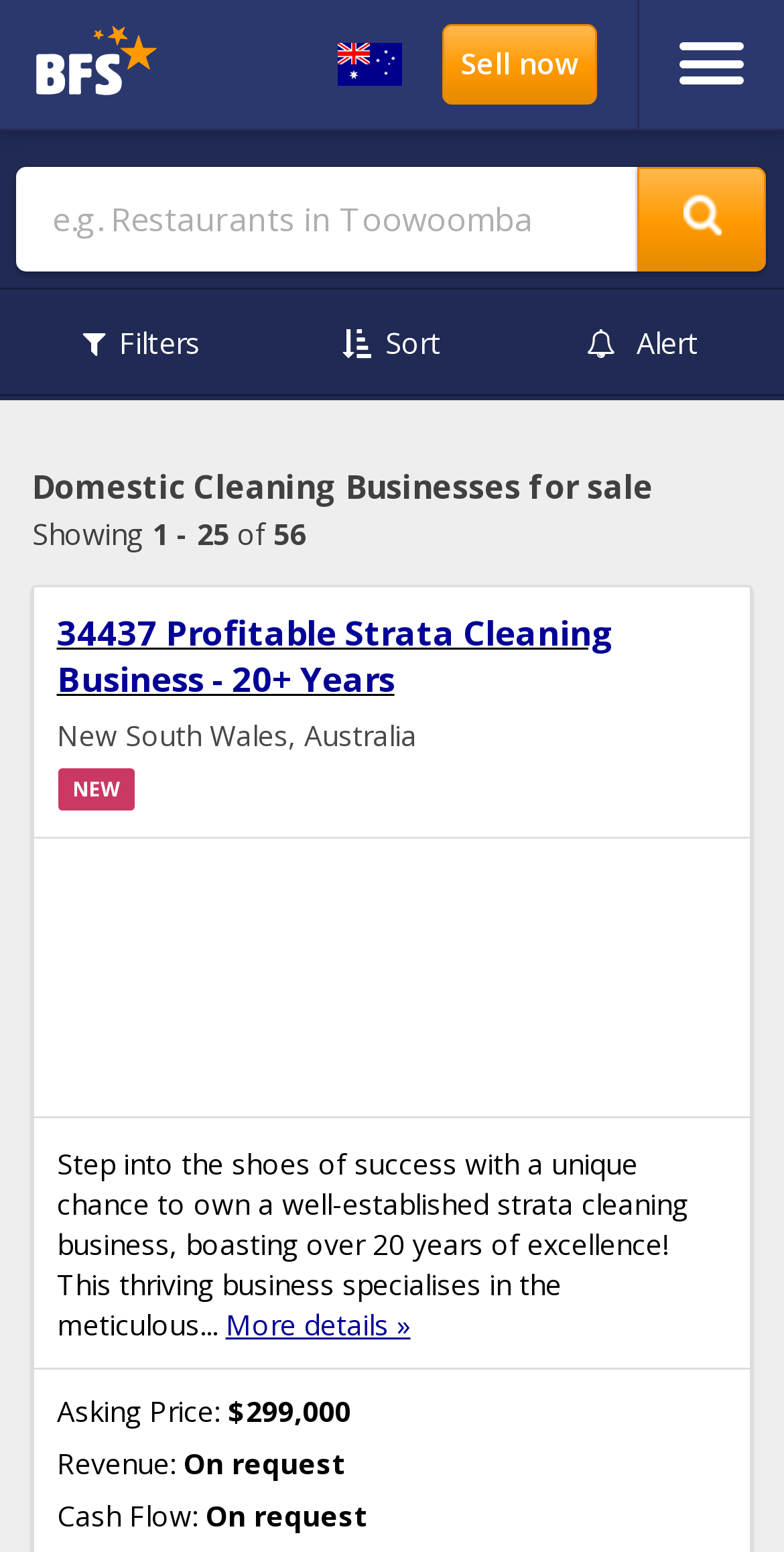Using the provided element description: "Sell Your Business", determine the bounding box coordinates of the corresponding UI element in the screenshot.

[0.565, 0.015, 0.762, 0.068]